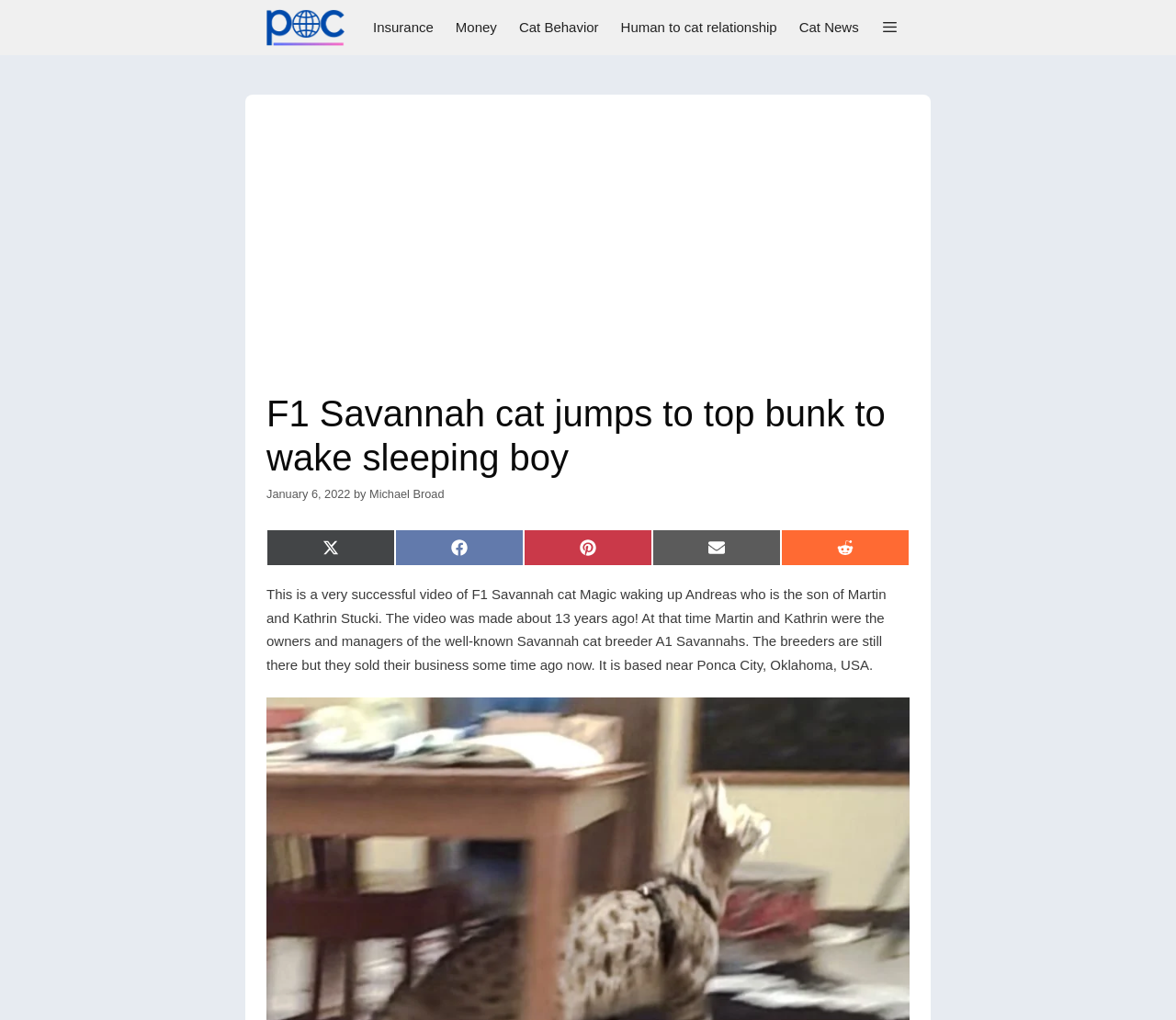Produce a meticulous description of the webpage.

This webpage is about a video of an F1 Savannah cat named Magic waking up a sleeping boy named Andreas. At the top of the page, there is a navigation bar with several links, including "Michael Broad", "Insurance", "Money", "Cat Behavior", "Human to cat relationship", and "Cat News". To the right of the navigation bar, there is a button with an icon.

Below the navigation bar, there is a large header section that takes up most of the width of the page. The header section contains the title of the webpage, "F1 Savannah cat jumps to top bunk to wake sleeping boy", and a timestamp indicating that the article was published on January 6, 2022. The author of the article, Michael Broad, is also credited below the title.

To the right of the header section, there are several social media links, allowing users to share the article on Twitter, Facebook, Pinterest, Email, and Reddit.

The main content of the webpage is a paragraph of text that describes the video, including the context in which it was made and the background of the people involved. The text is positioned below the header section and takes up most of the width of the page.

There is also an advertisement iframe embedded in the page, which is positioned below the navigation bar and above the header section.